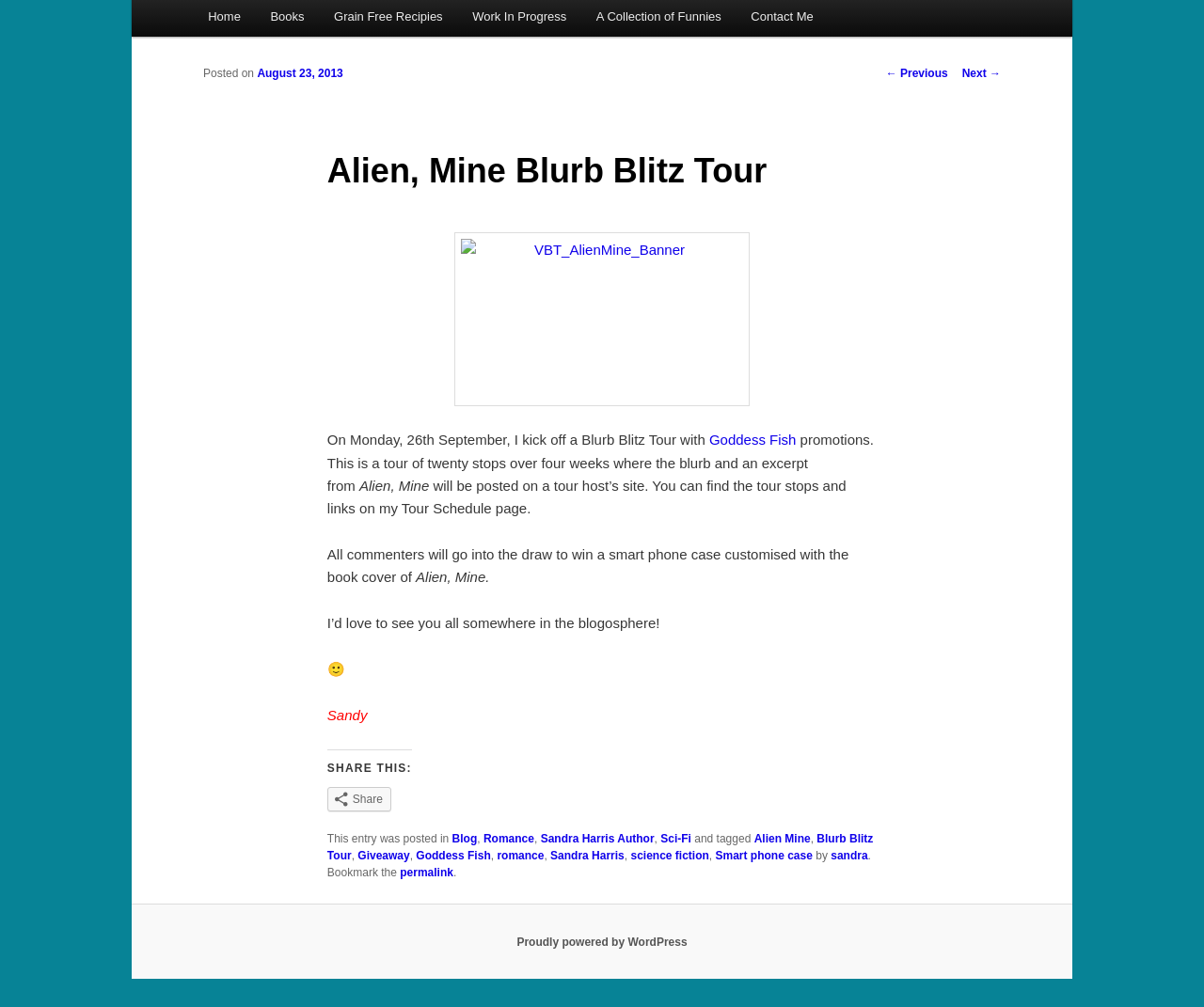Using the given description, provide the bounding box coordinates formatted as (top-left x, top-left y, bottom-right x, bottom-right y), with all values being floating point numbers between 0 and 1. Description: Proudly powered by WordPress

[0.429, 0.929, 0.571, 0.942]